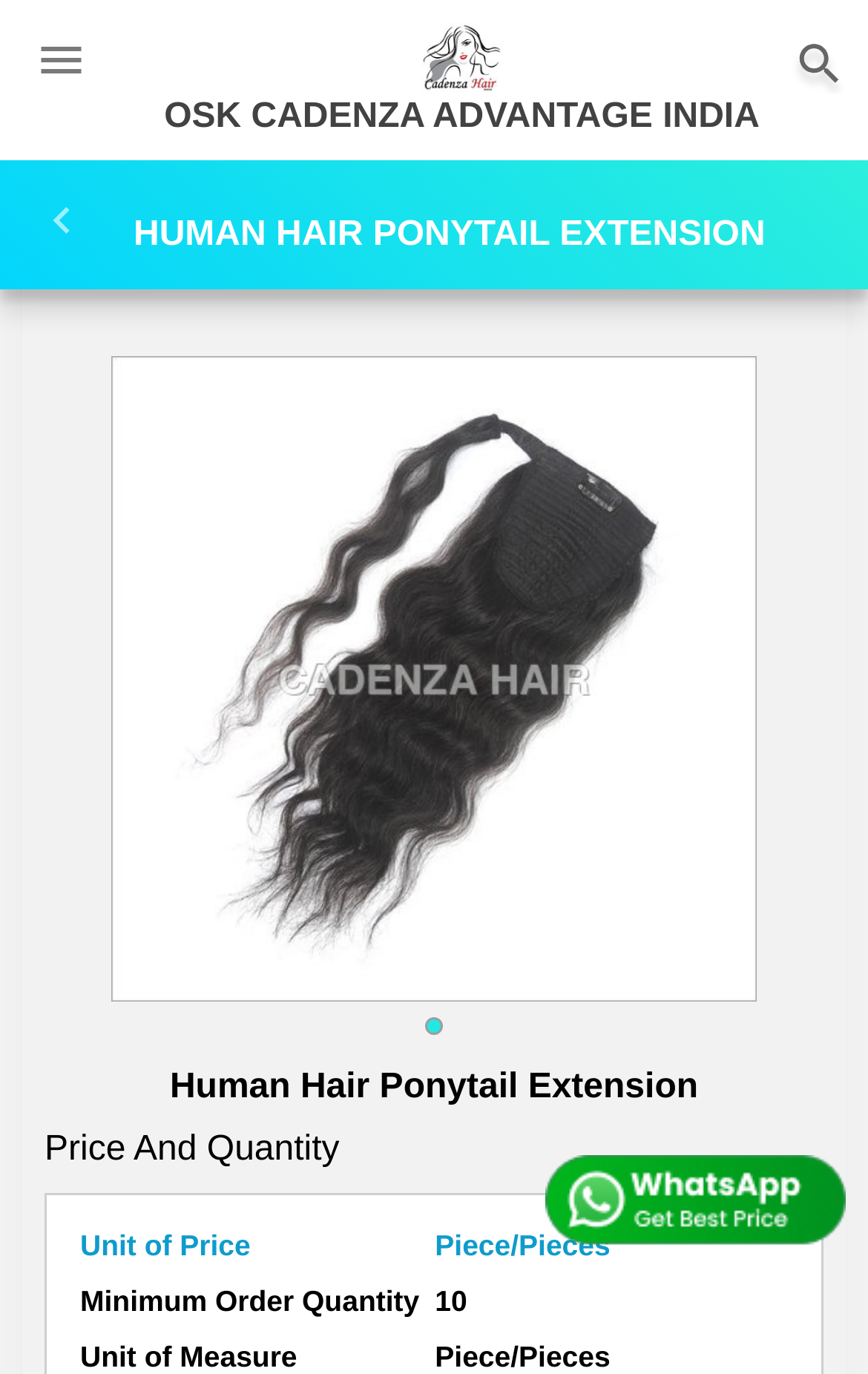Produce a meticulous description of the webpage.

The webpage is about OSK CADENZA ADVANTAGE INDIA, a leading manufacturer, supplier, exporter, and wholesaler of human hair ponytail extensions from Faridabad, Haryana, India. 

At the top left, there is a small image labeled "home" and a link to "OSK CADENZA ADVANTAGE INDIA" next to it. On the top right, there is another "home" image. 

Below these elements, there is a heading that reads "HUMAN HAIR PONYTAIL EXTENSION" in a prominent position, spanning almost the entire width of the page. 

Below the heading, there is a large image of human hair ponytail extensions, taking up most of the page's width and height. 

At the bottom left, there are several lines of text, including "Price And Quantity", "Unit of Price", "Minimum Order Quantity", and "Unit of Measure". These texts are accompanied by corresponding values, such as "Piece/Pieces" and "10", which are placed to their right.